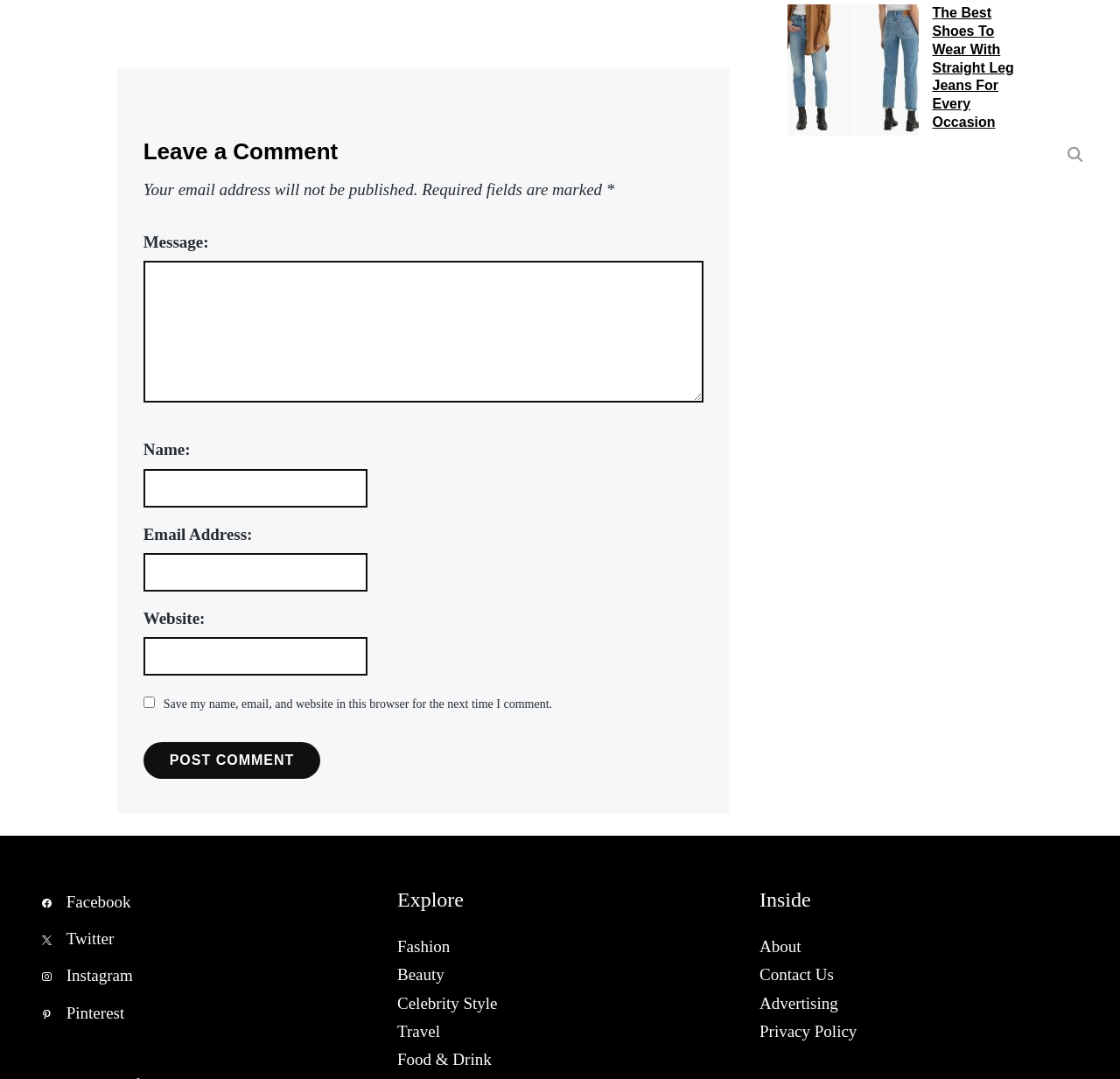Can you pinpoint the bounding box coordinates for the clickable element required for this instruction: "Submit a request"? The coordinates should be four float numbers between 0 and 1, i.e., [left, top, right, bottom].

None